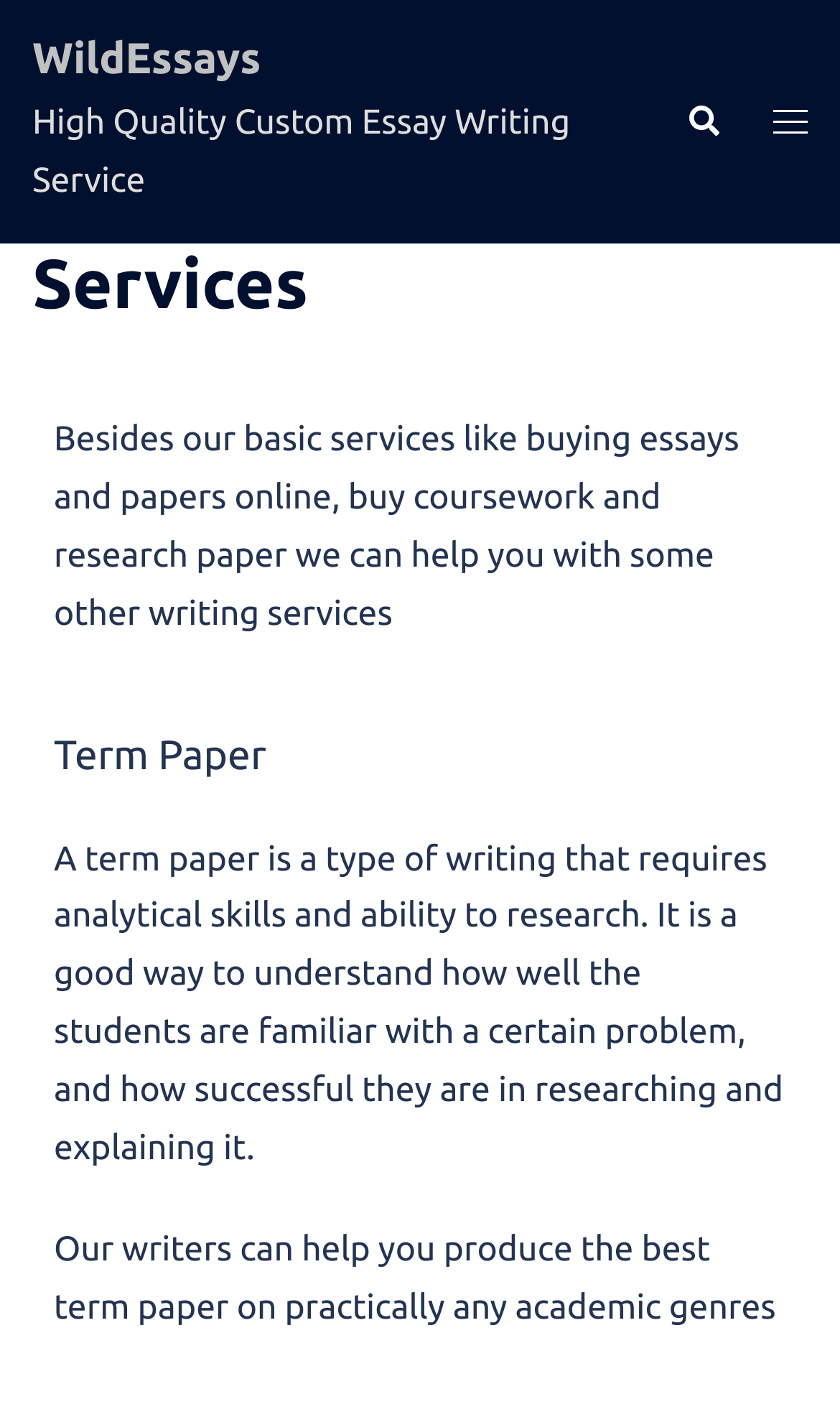Please provide a comprehensive answer to the question based on the screenshot: What is the purpose of a term paper?

The webpage states that a term paper is a good way to understand how well the students are familiar with a certain problem, and how successful they are in researching and explaining it, indicating that the purpose of a term paper is to assess student understanding.